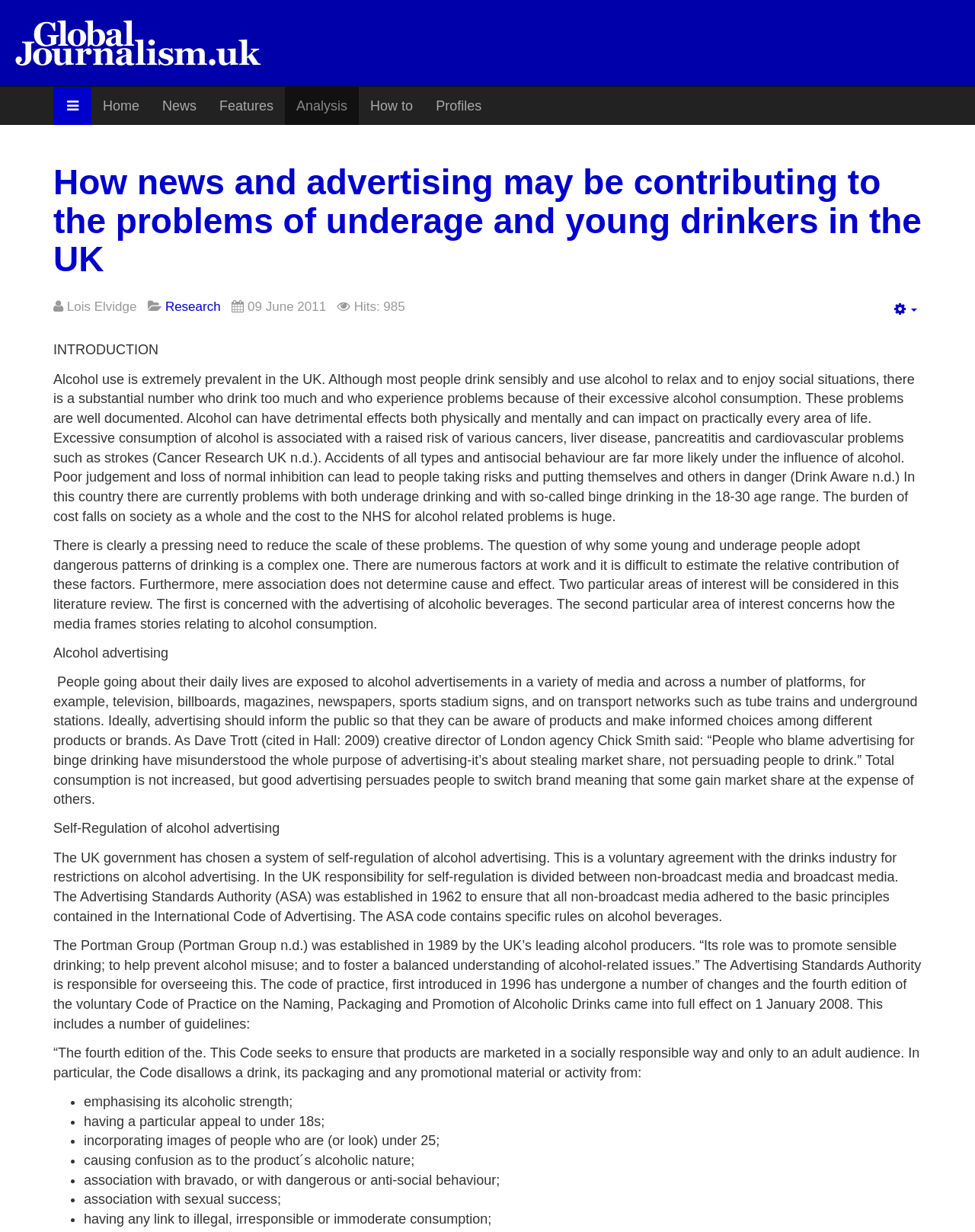Pinpoint the bounding box coordinates of the area that should be clicked to complete the following instruction: "Click the button with a search icon". The coordinates must be given as four float numbers between 0 and 1, i.e., [left, top, right, bottom].

[0.055, 0.071, 0.094, 0.101]